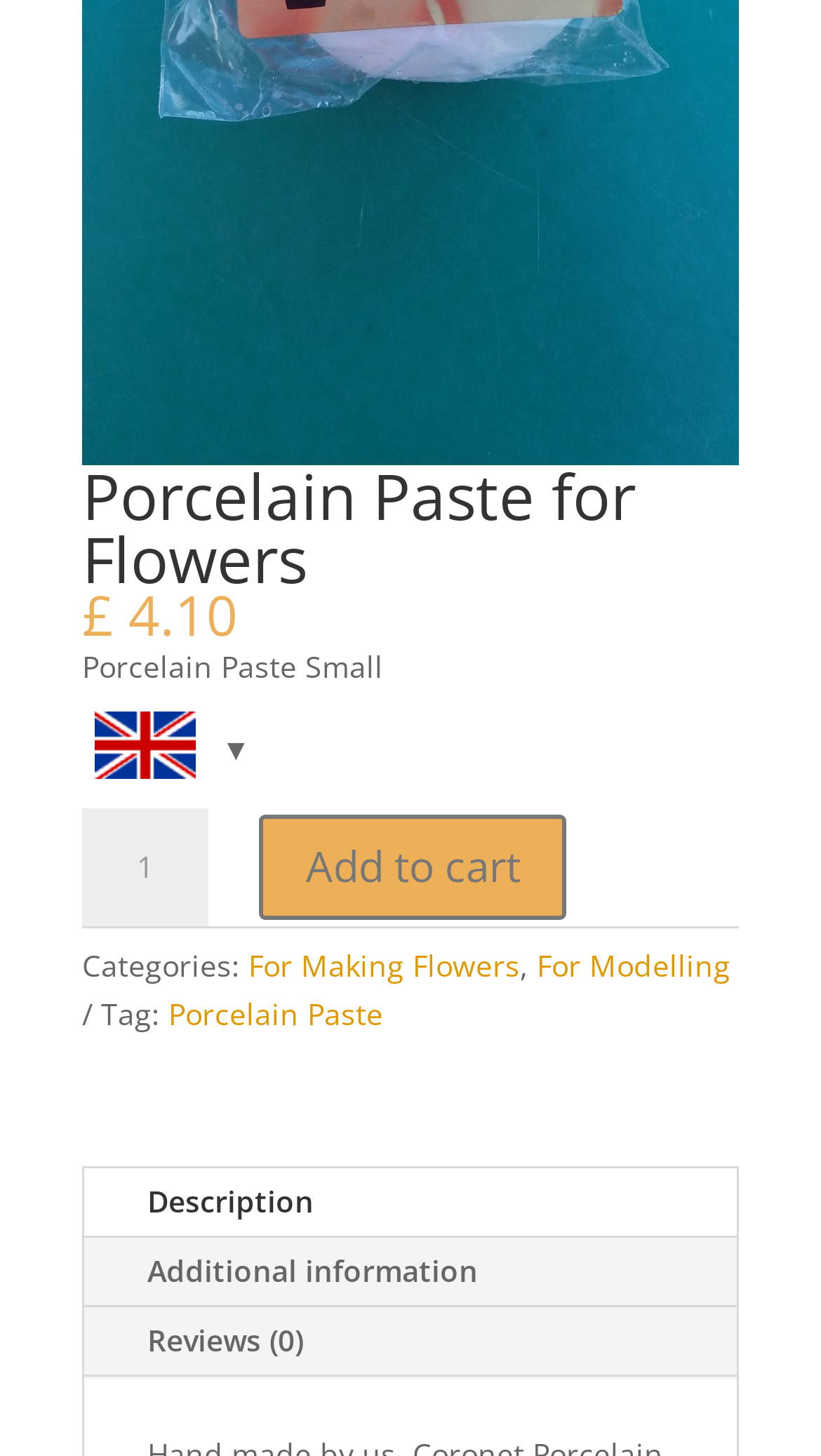From the webpage screenshot, predict the bounding box coordinates (top-left x, top-left y, bottom-right x, bottom-right y) for the UI element described here: Description

[0.103, 0.803, 0.459, 0.849]